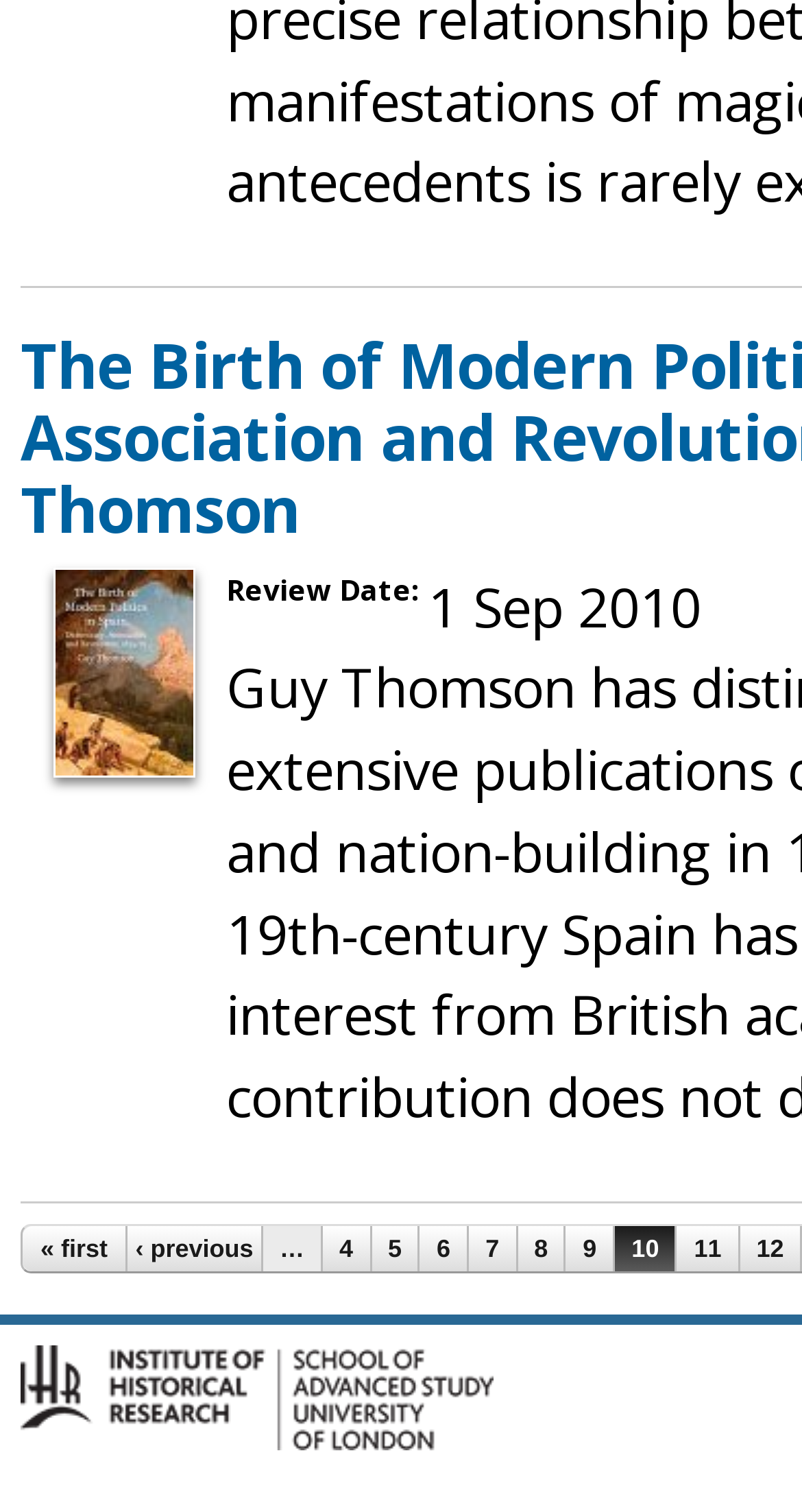Reply to the question with a single word or phrase:
What is the logo at the bottom of the page?

IHR Logo